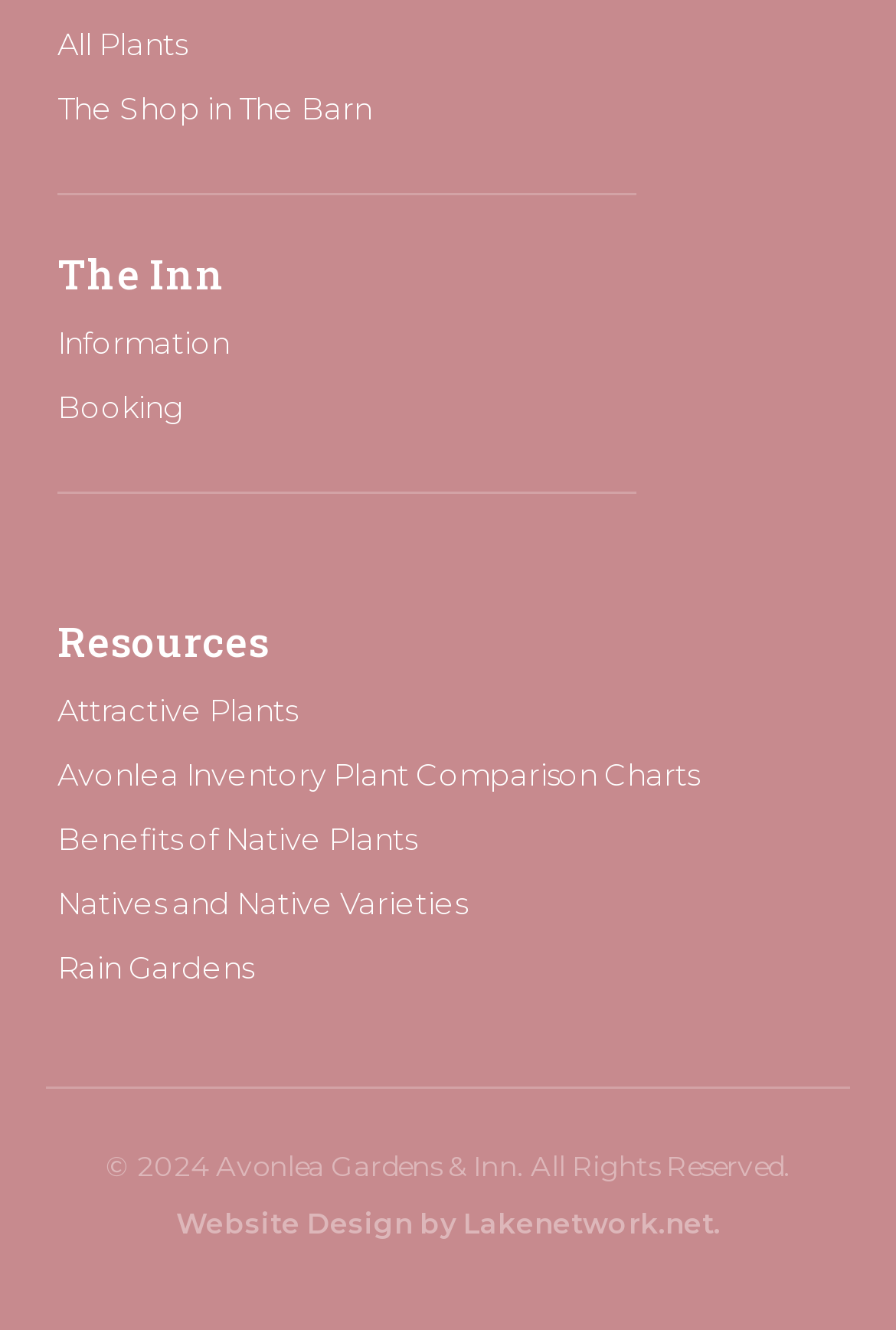How many main sections are there on the webpage?
Using the picture, provide a one-word or short phrase answer.

3